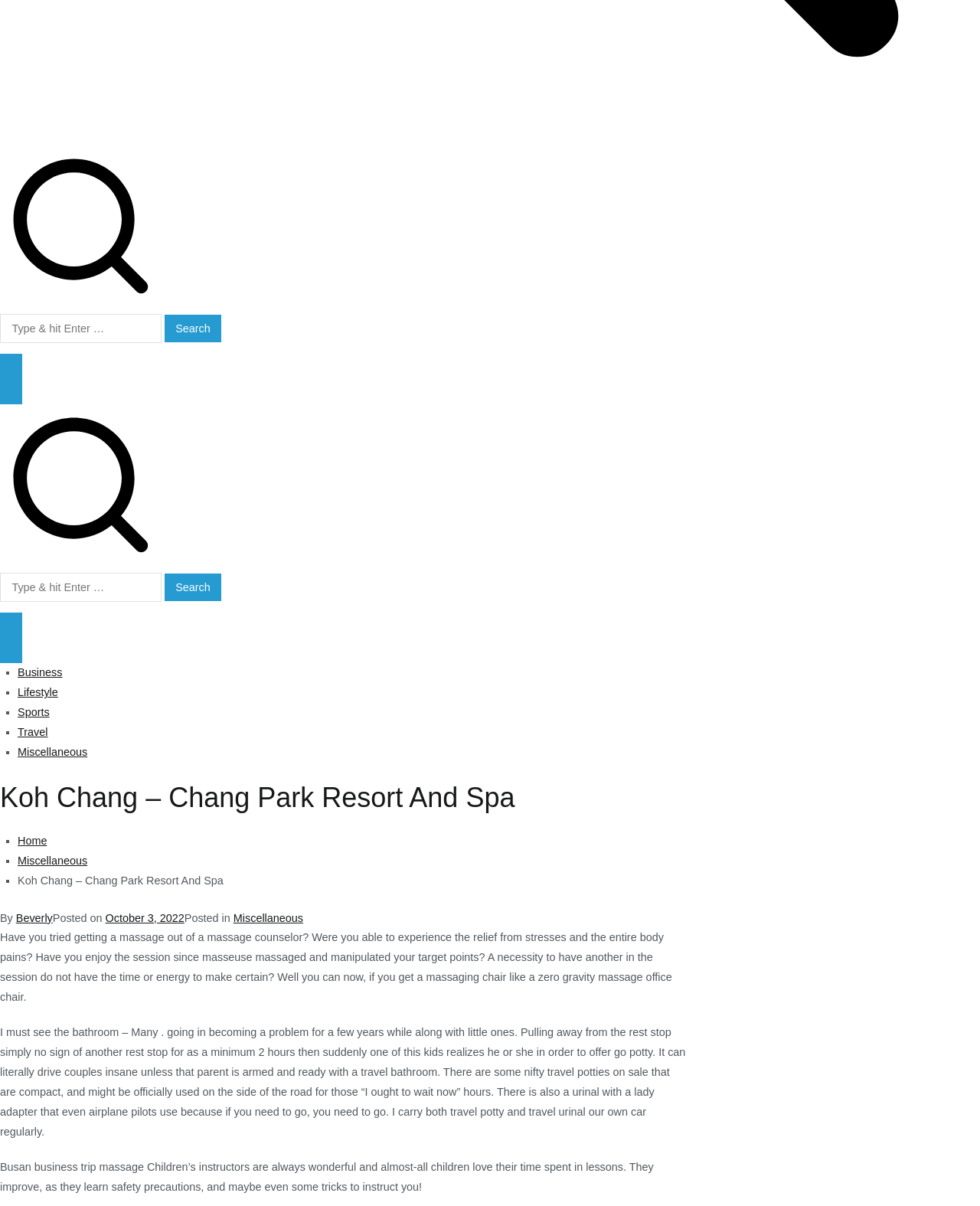Please provide a comprehensive answer to the question based on the screenshot: What is the name of the resort?

The name of the resort can be found in the heading element with the text 'Koh Chang – Chang Park Resort And Spa'.